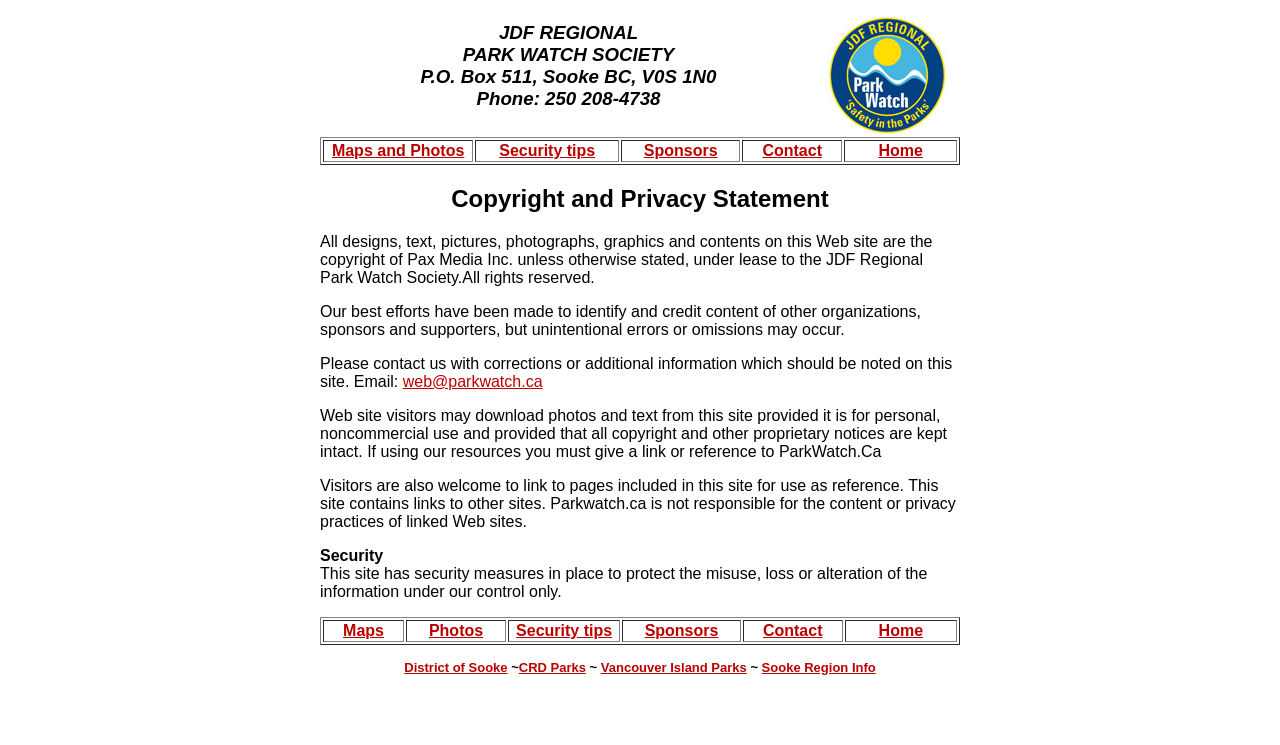Provide the bounding box coordinates for the area that should be clicked to complete the instruction: "Visit District of Sooke".

[0.316, 0.886, 0.397, 0.906]